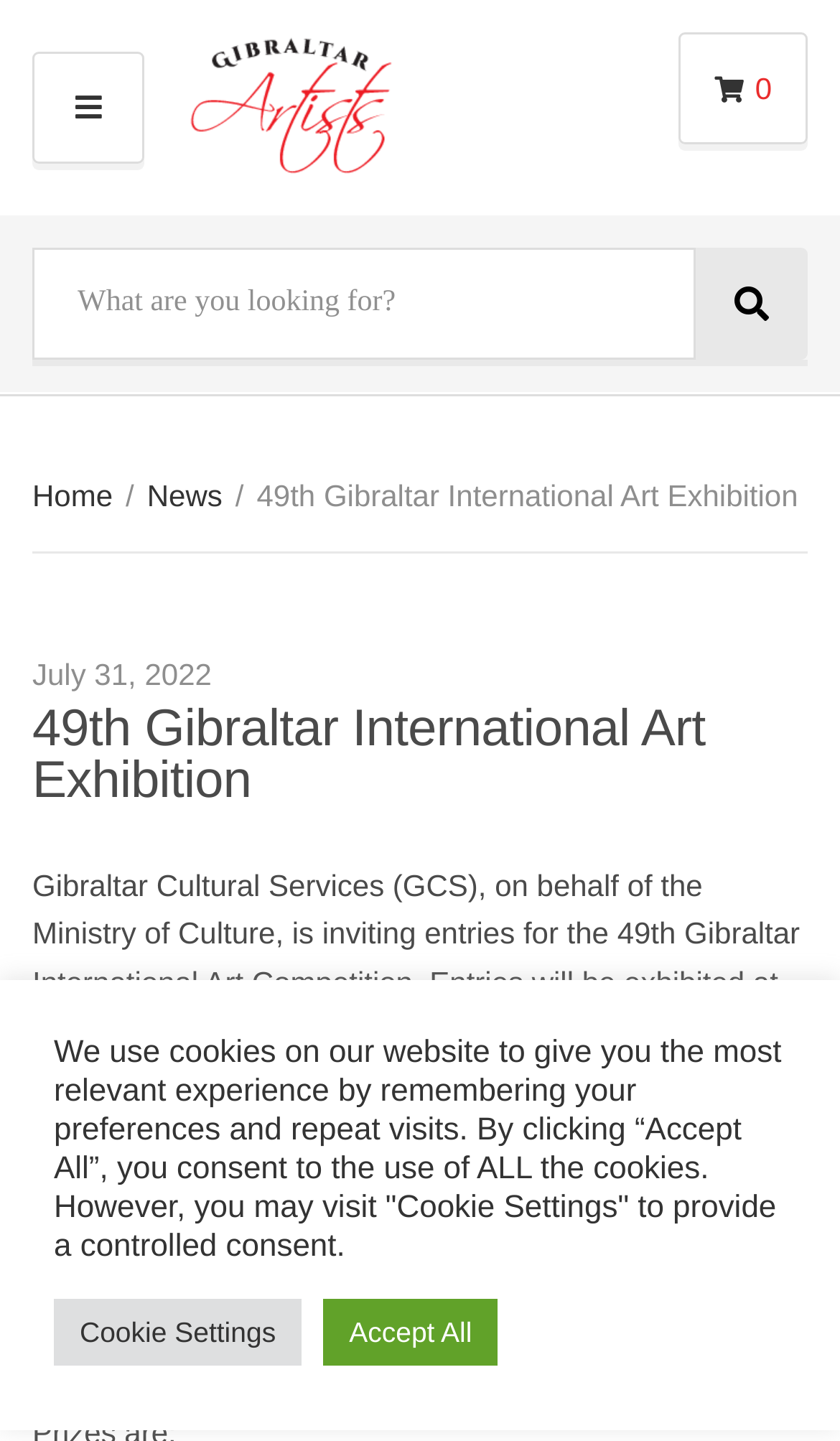Please determine the bounding box coordinates for the element with the description: "Accept All".

[0.385, 0.901, 0.593, 0.948]